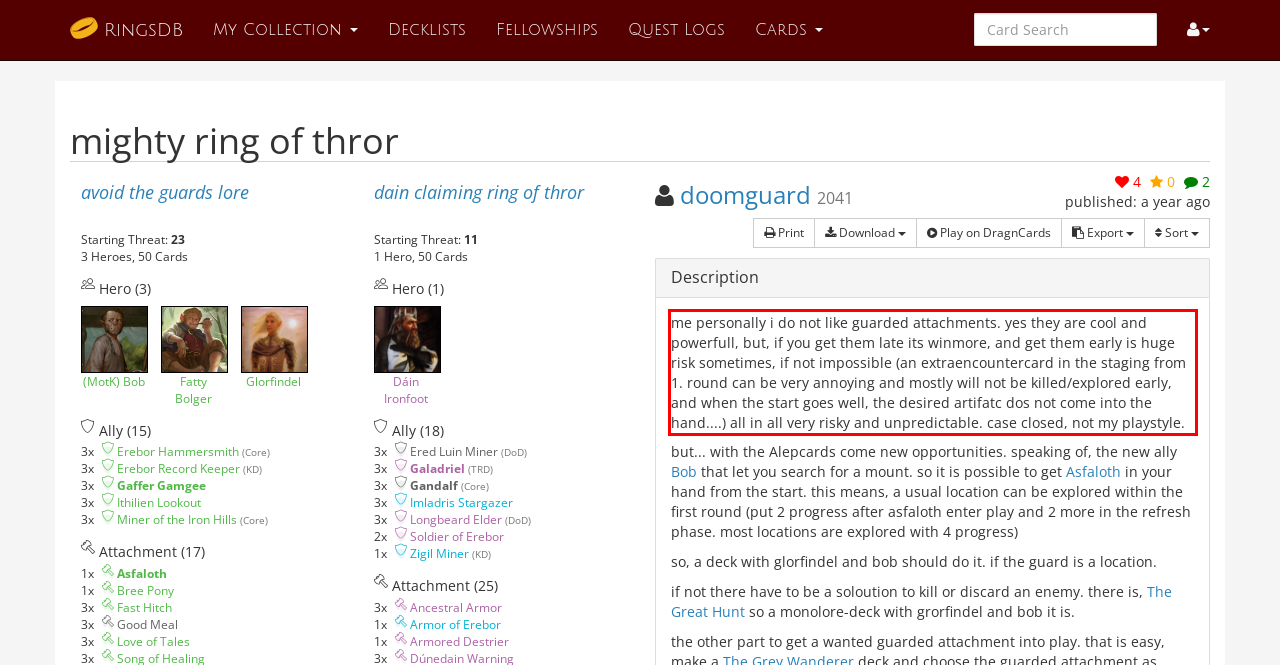Please recognize and transcribe the text located inside the red bounding box in the webpage image.

me personally i do not like guarded attachments. yes they are cool and powerfull, but, if you get them late its winmore, and get them early is huge risk sometimes, if not impossible (an extraencountercard in the staging from 1. round can be very annoying and mostly will not be killed/explored early, and when the start goes well, the desired artifatc dos not come into the hand....) all in all very risky and unpredictable. case closed, not my playstyle.